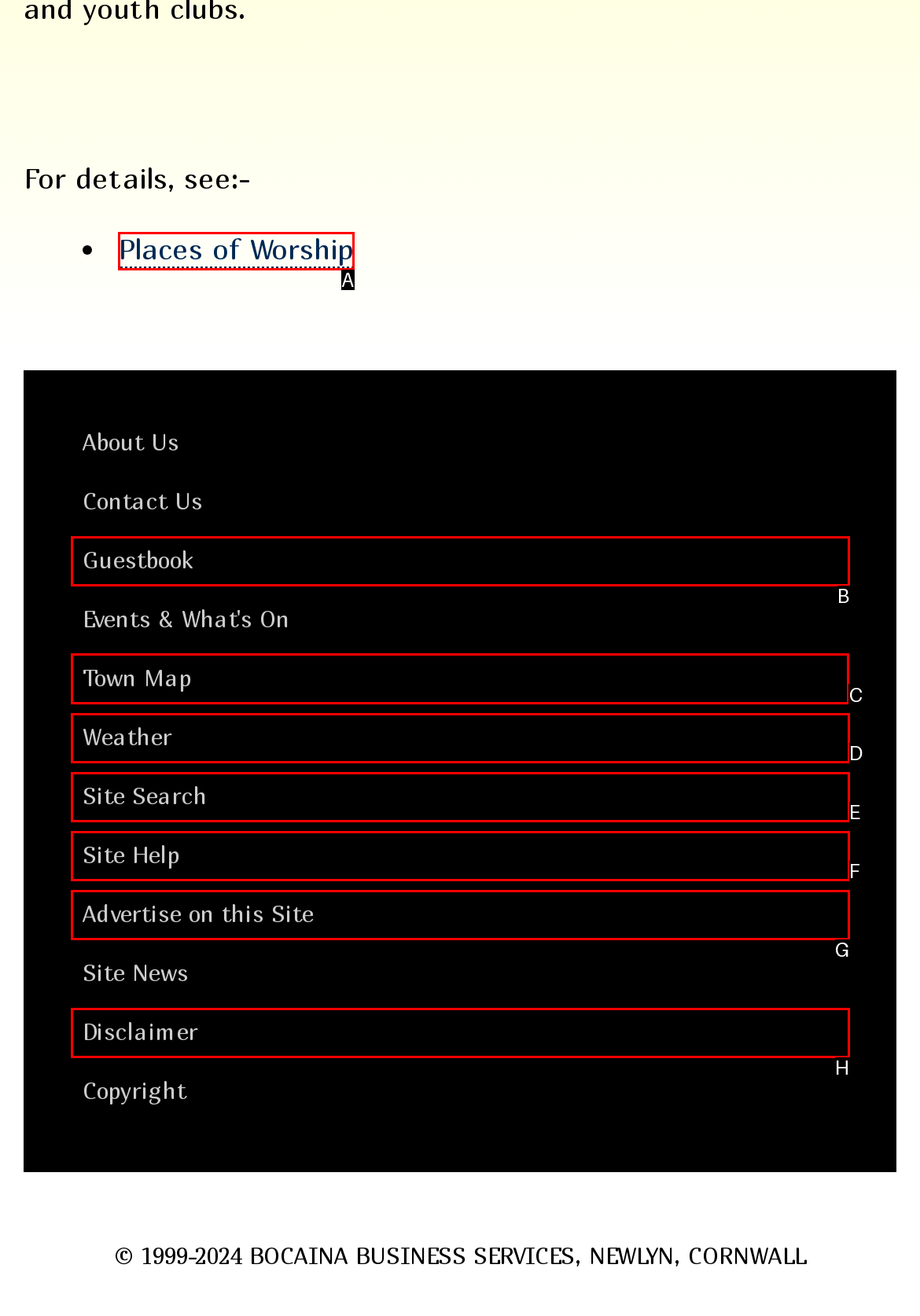Select the letter of the element you need to click to complete this task: Check the town map
Answer using the letter from the specified choices.

C